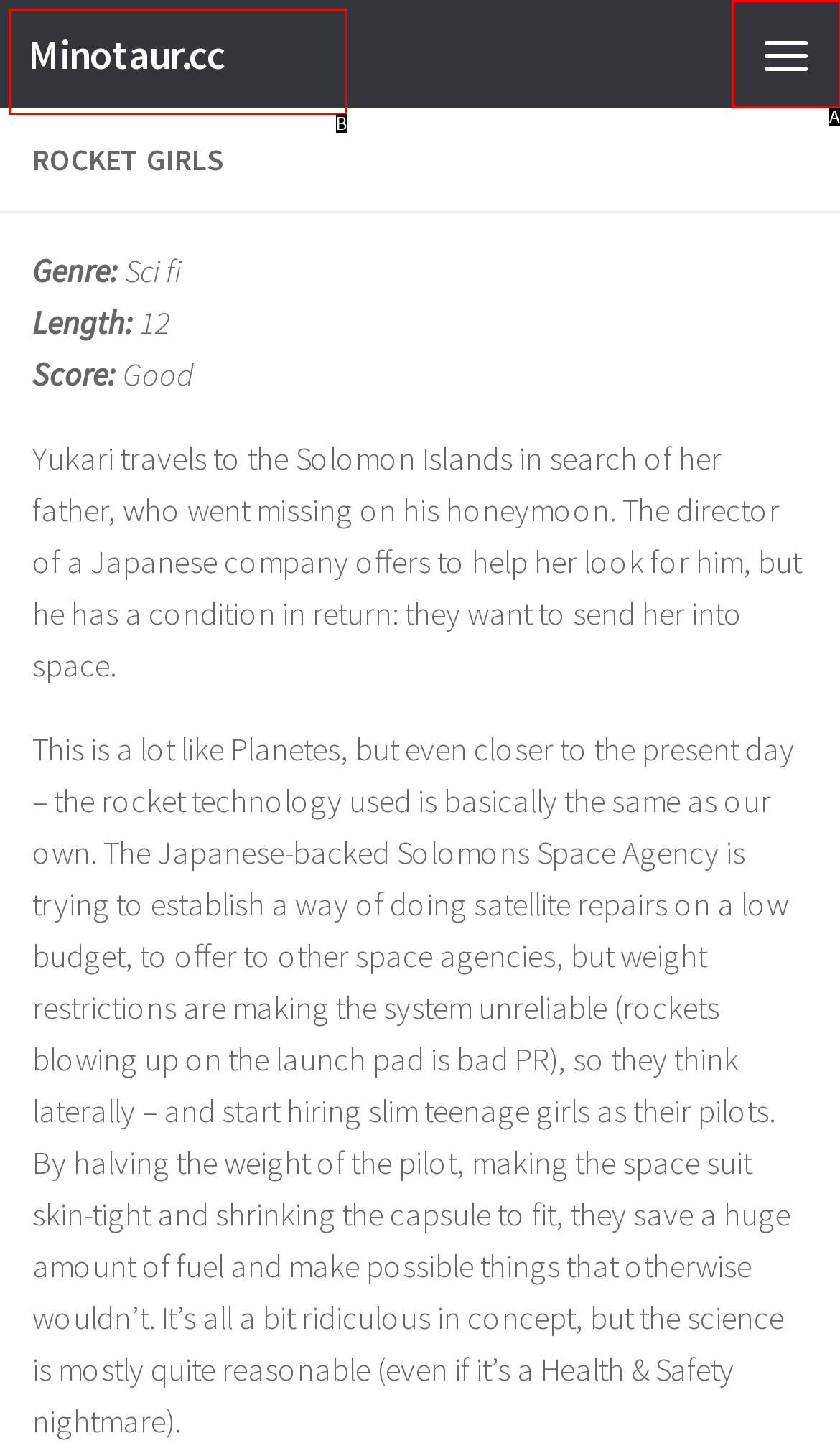Using the element description: Skip to content, select the HTML element that matches best. Answer with the letter of your choice.

B